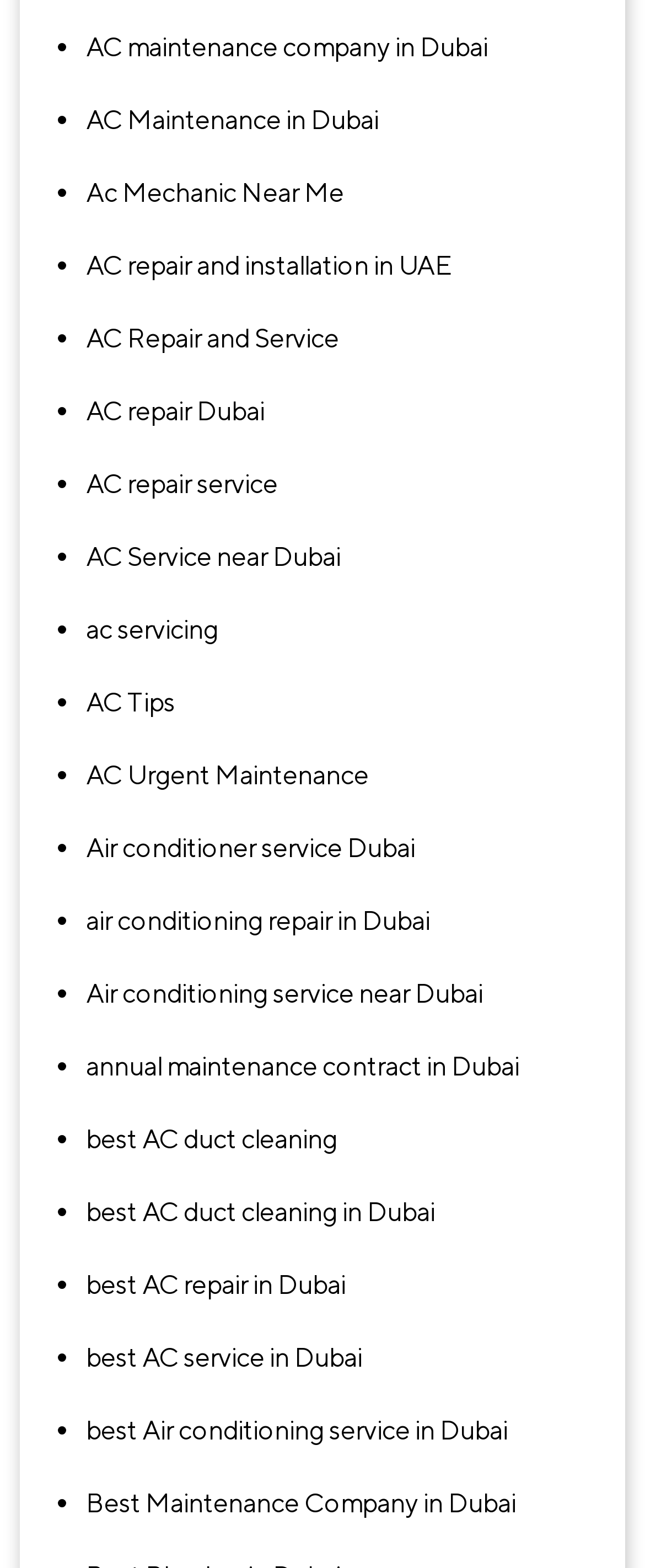Locate the bounding box coordinates of the element to click to perform the following action: 'Learn about AC Tips'. The coordinates should be given as four float values between 0 and 1, in the form of [left, top, right, bottom].

[0.133, 0.425, 0.918, 0.472]